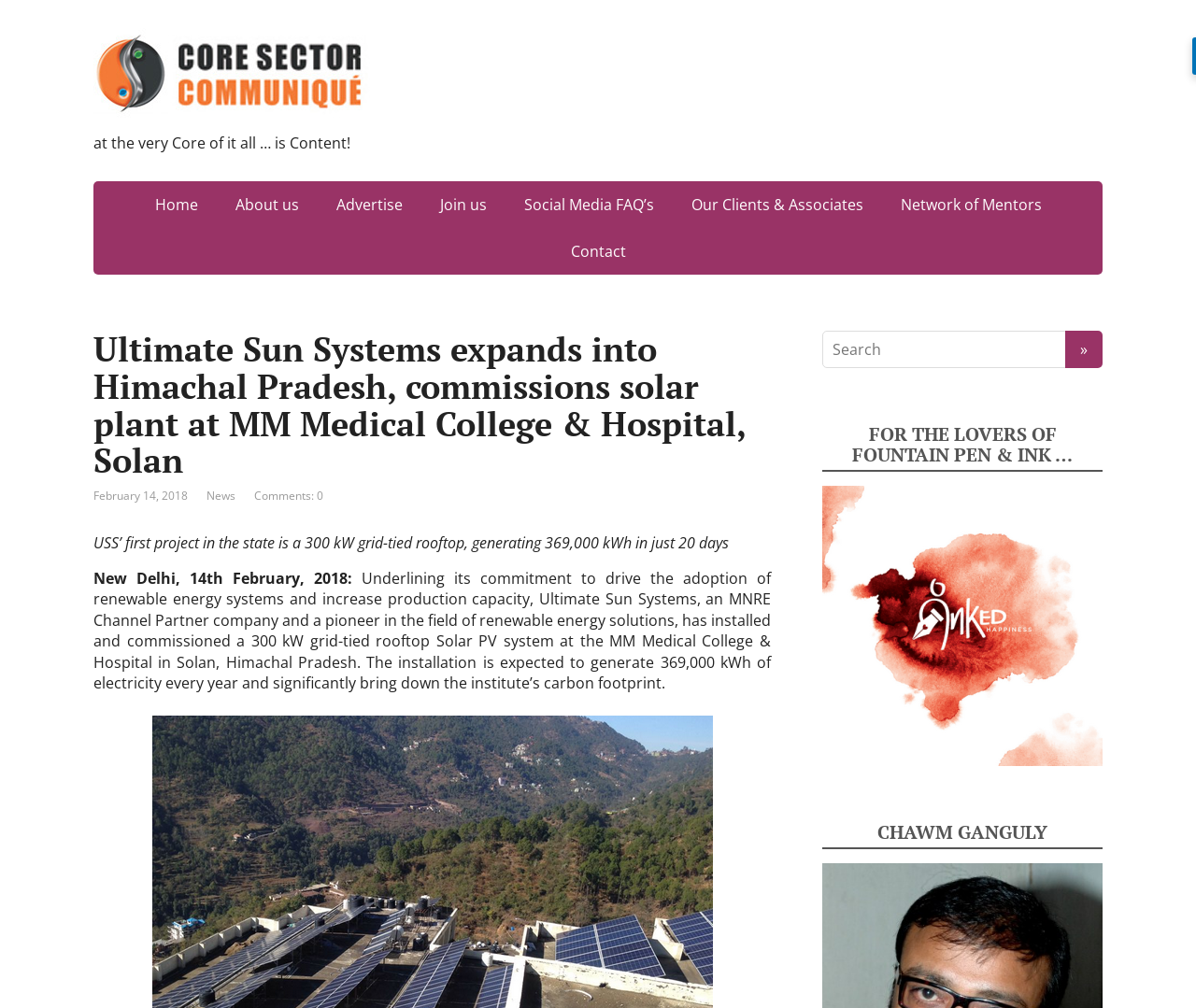Determine the main heading text of the webpage.

Ultimate Sun Systems expands into Himachal Pradesh, commissions solar plant at MM Medical College & Hospital, Solan